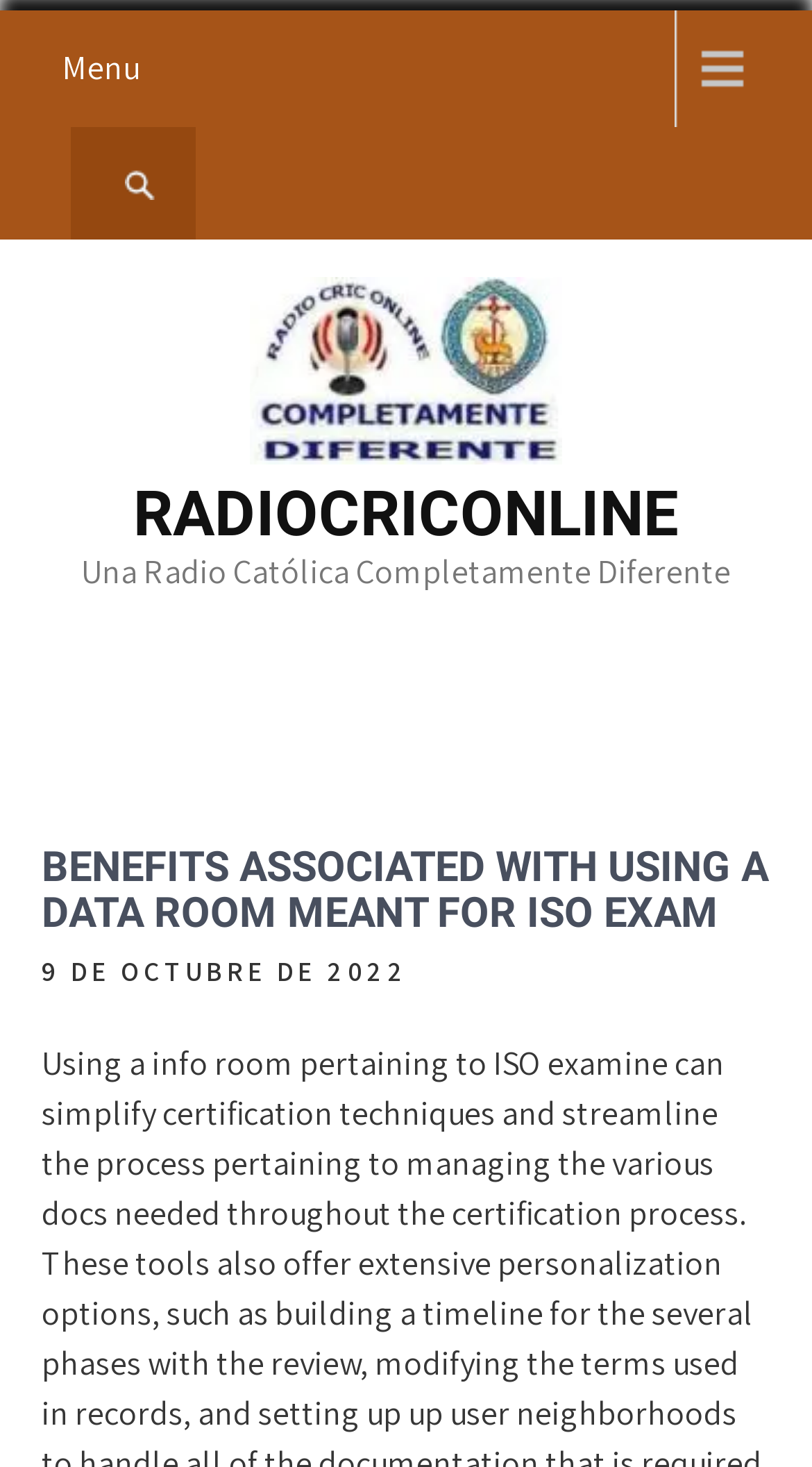Please determine the bounding box coordinates for the element with the description: "name="s" placeholder="Search..."".

[0.087, 0.087, 0.241, 0.163]